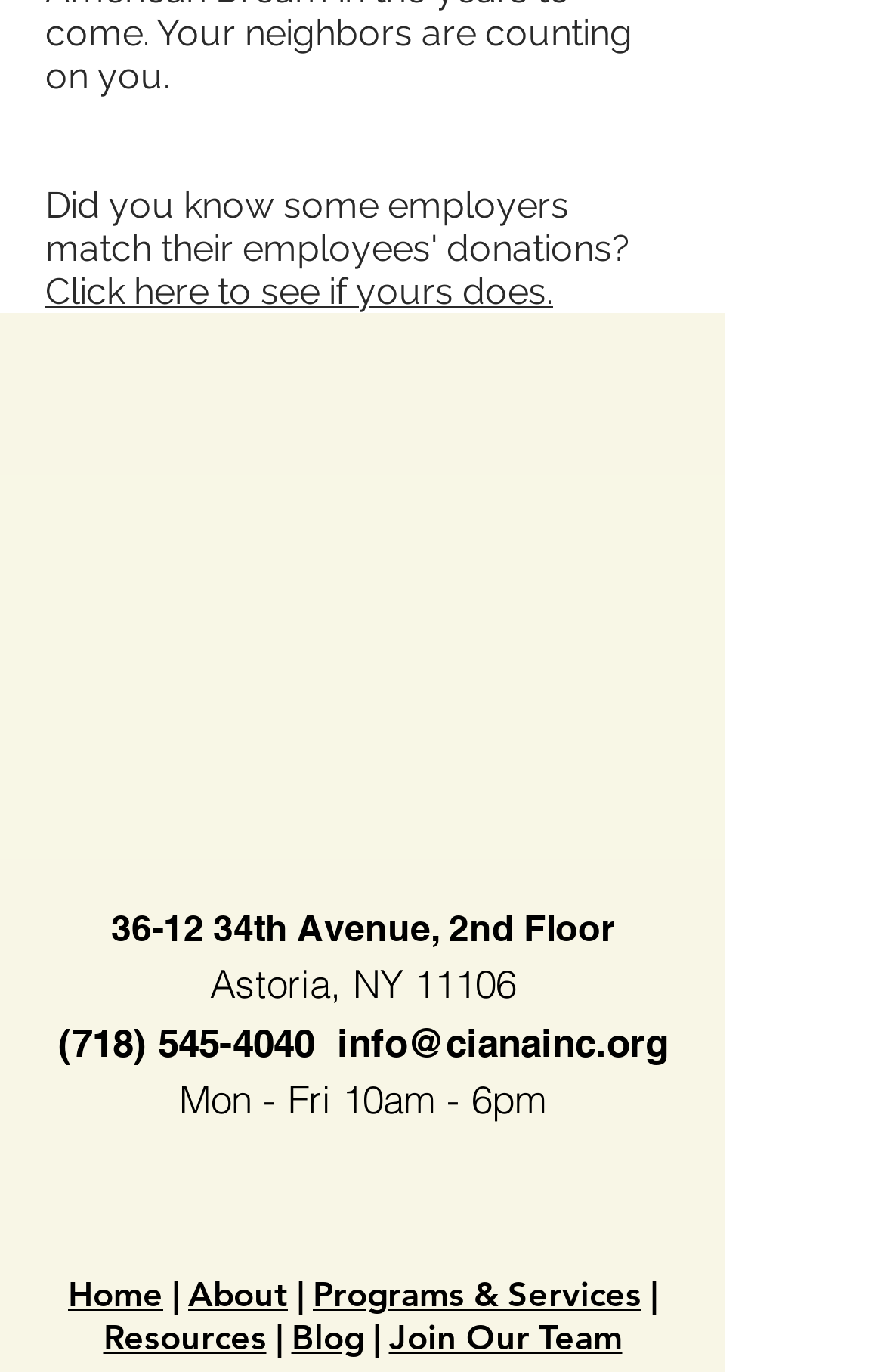Kindly respond to the following question with a single word or a brief phrase: 
What social media platforms does the organization have?

Facebook, Instagram, YouTube